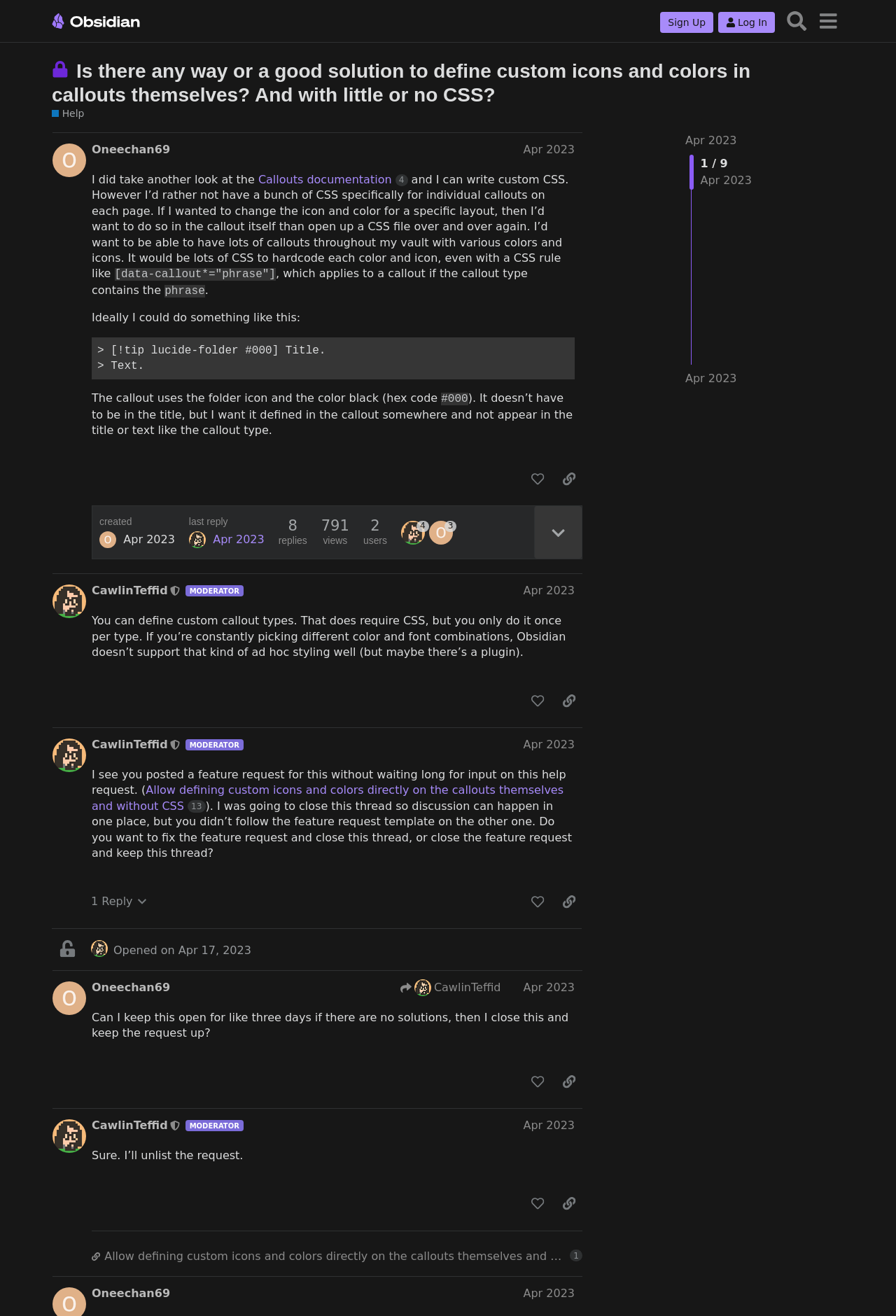How many posts are there in this thread?
Please provide a single word or phrase in response based on the screenshot.

5